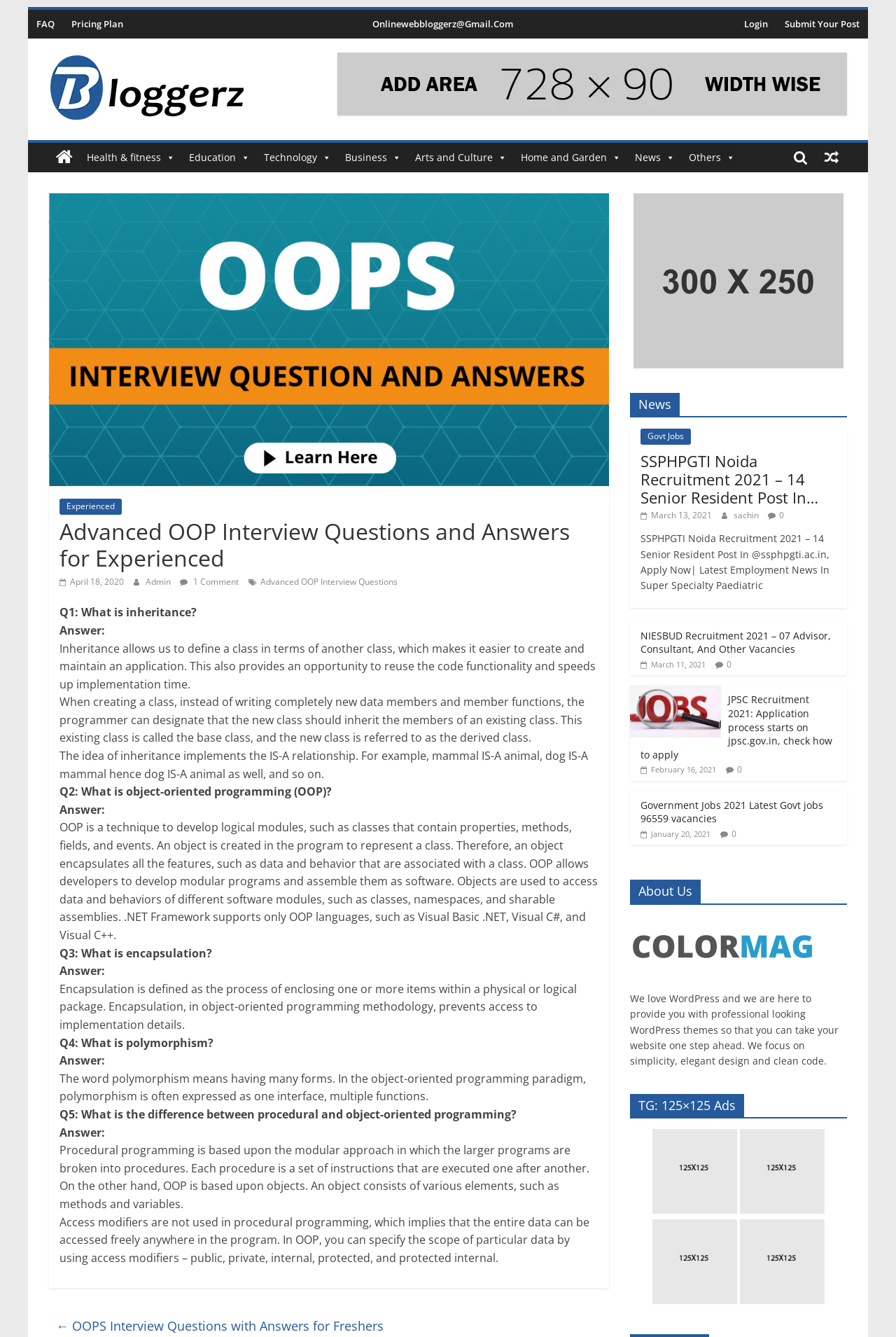Please identify the bounding box coordinates of the element I need to click to follow this instruction: "Click the 'Reject all' button".

None